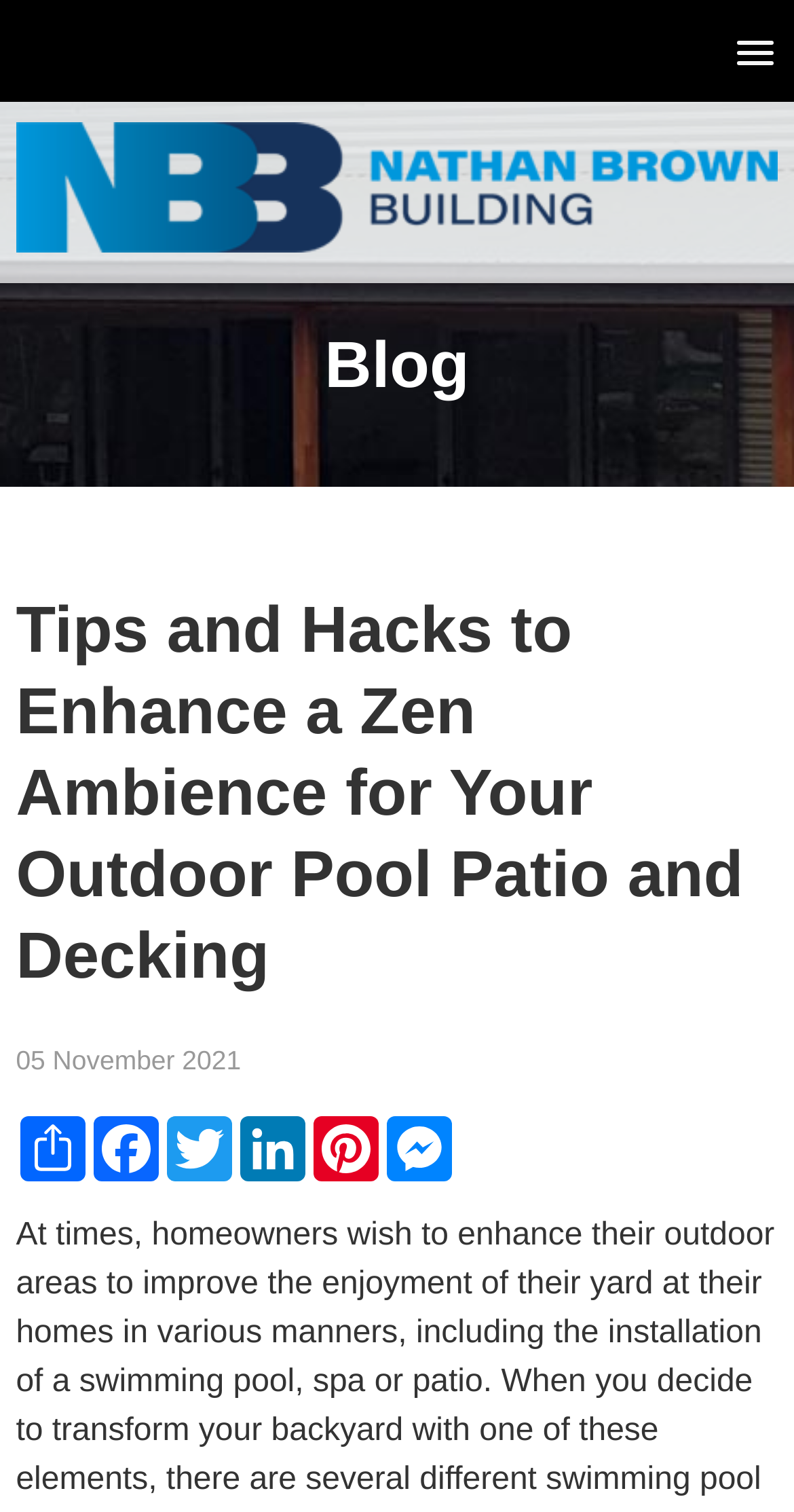Give a detailed overview of the webpage's appearance and contents.

The webpage appears to be a blog post titled "Tips and Hacks to Enhance a Zen Ambience for Your Outdoor Pool Patio and Decking" by Nathan Brown Building. At the top right corner, there is a menu link. Below it, there is a horizontal navigation bar with a link to the homepage. 

The main content area is divided into sections. The first section is a heading that reads "Blog", which is located near the top of the page. Below the "Blog" heading, the title of the blog post is displayed prominently. The title is followed by the publication date, "05 November 2021", which is positioned near the middle of the page.

At the bottom of the page, there are social media sharing links, including "Share", "Facebook", "Twitter", "LinkedIn", "Pinterest", and "Messenger". These links are aligned horizontally and are located near the bottom of the page.